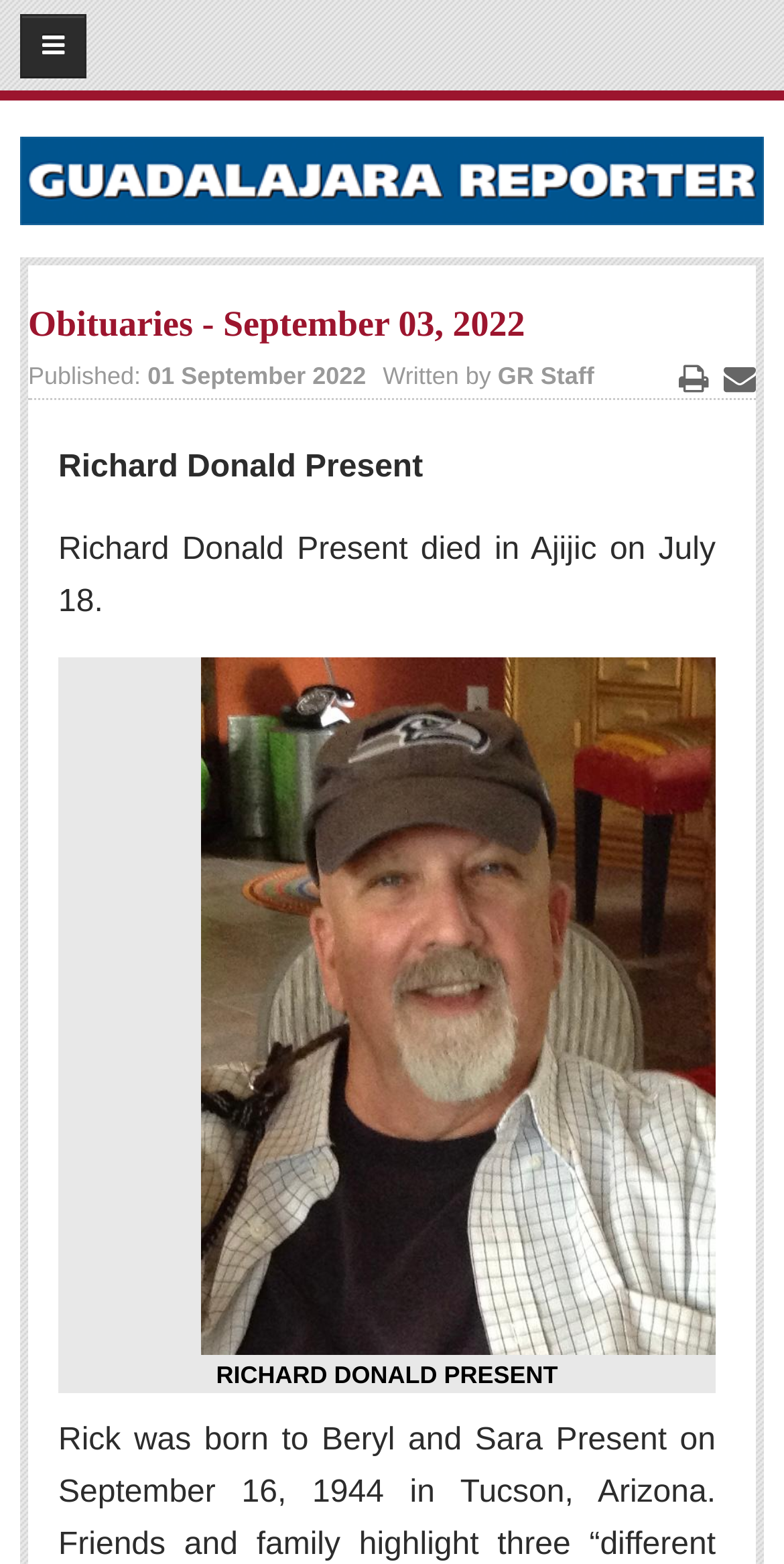Identify the bounding box coordinates for the UI element described as: "Online Pricing". The coordinates should be provided as four floats between 0 and 1: [left, top, right, bottom].

[0.051, 0.65, 0.946, 0.69]